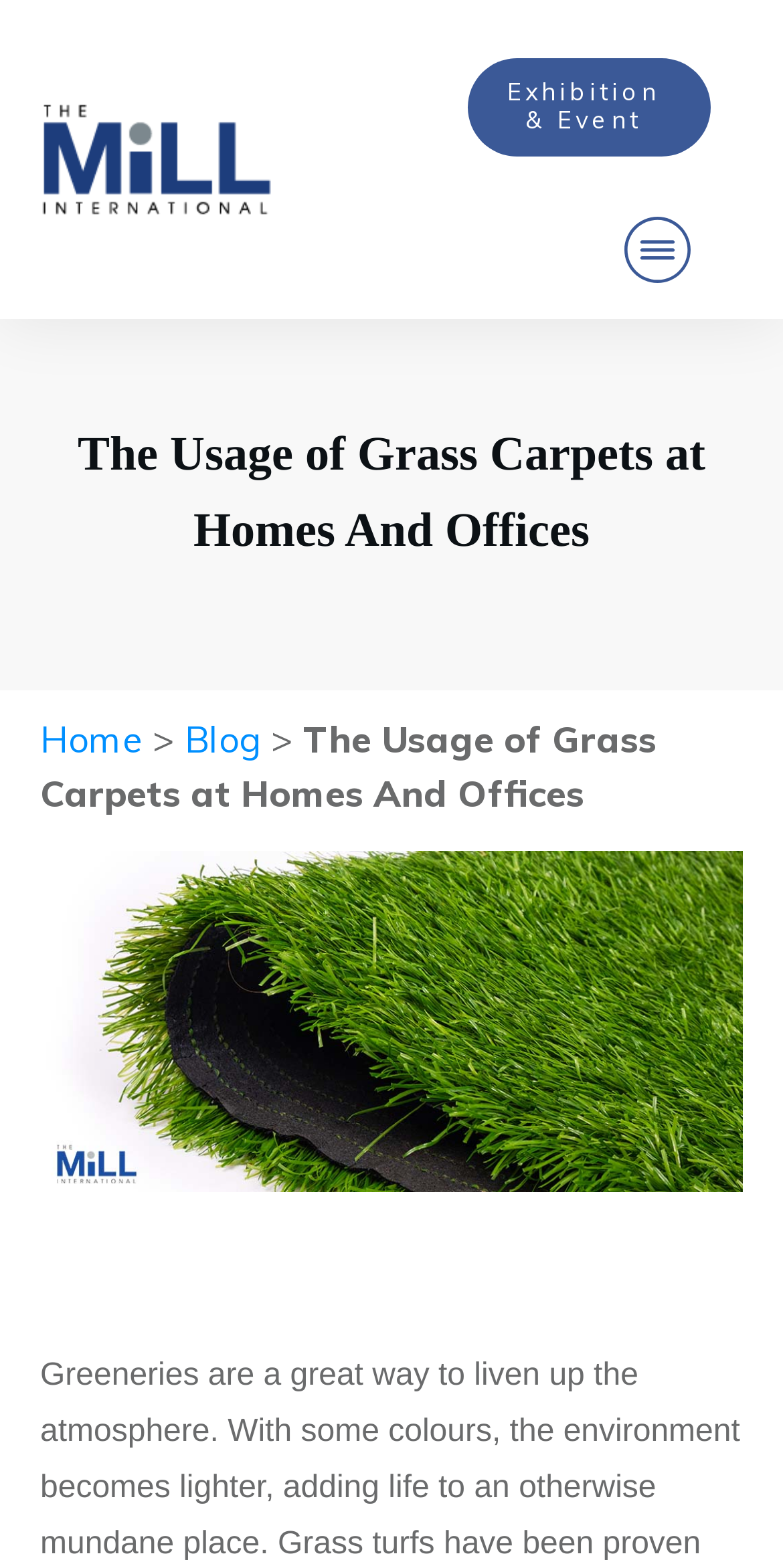Answer the following query concisely with a single word or phrase:
How many main navigation links are there?

4